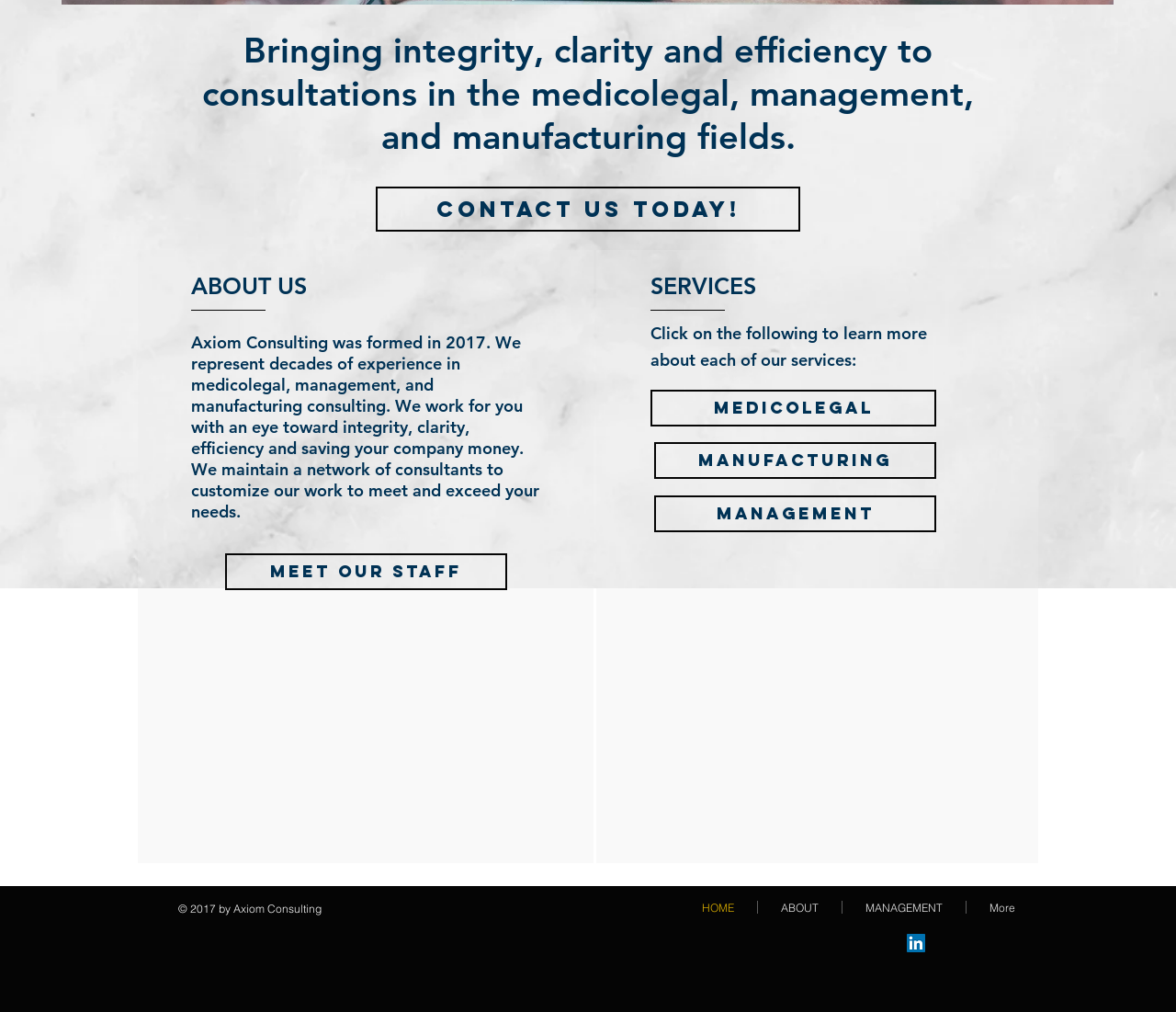Using the element description HOME, predict the bounding box coordinates for the UI element. Provide the coordinates in (top-left x, top-left y, bottom-right x, bottom-right y) format with values ranging from 0 to 1.

[0.577, 0.89, 0.644, 0.903]